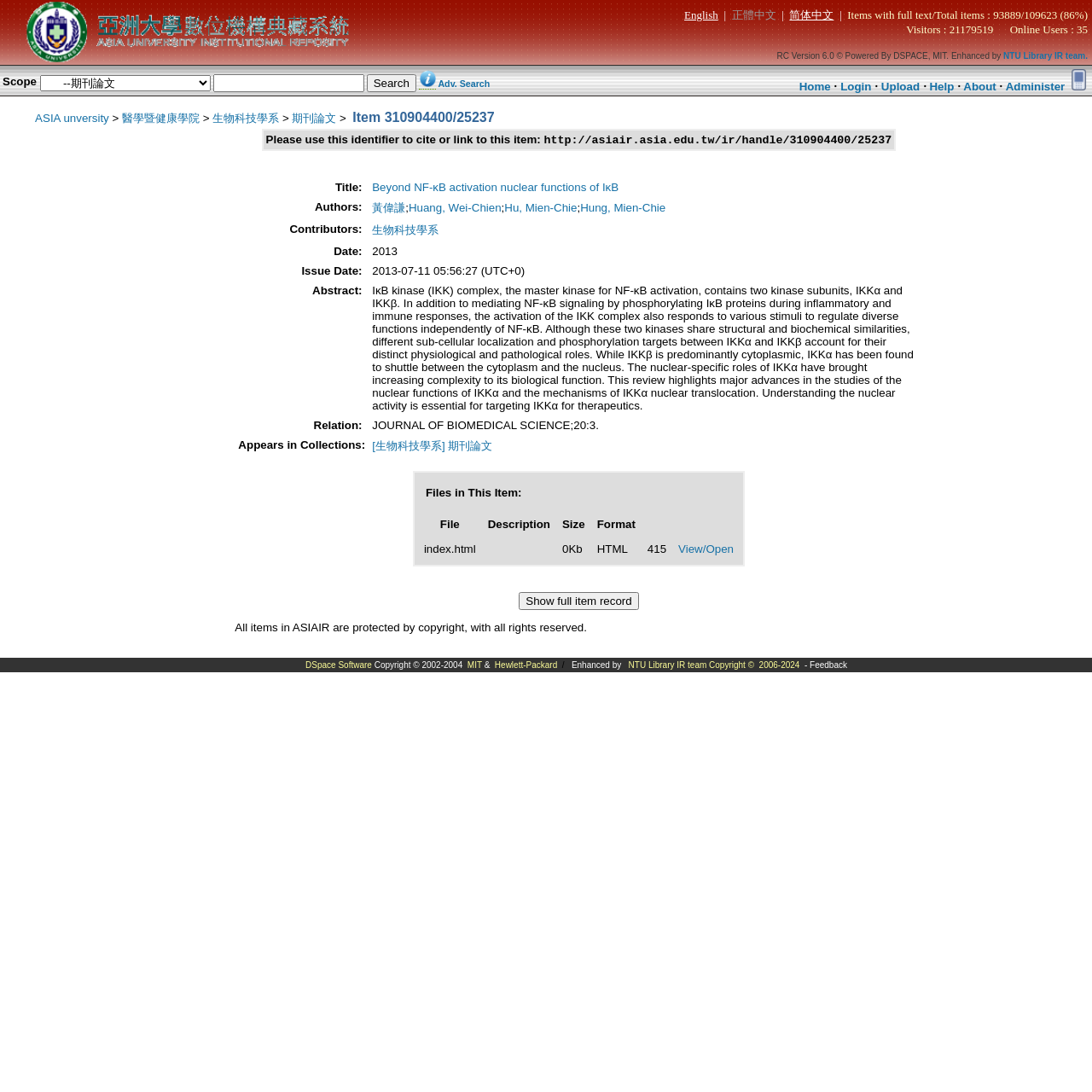Please analyze the image and provide a thorough answer to the question:
Who are the authors of the item?

The authors of the item can be found in the main content section of the webpage, where it says 'Authors: 黃偉謙;Huang, Wei-Chien;Hu, Mien-Chie;Hung, Mien-Chie'. This list of names is likely the authors of the research paper or article being displayed on the webpage.